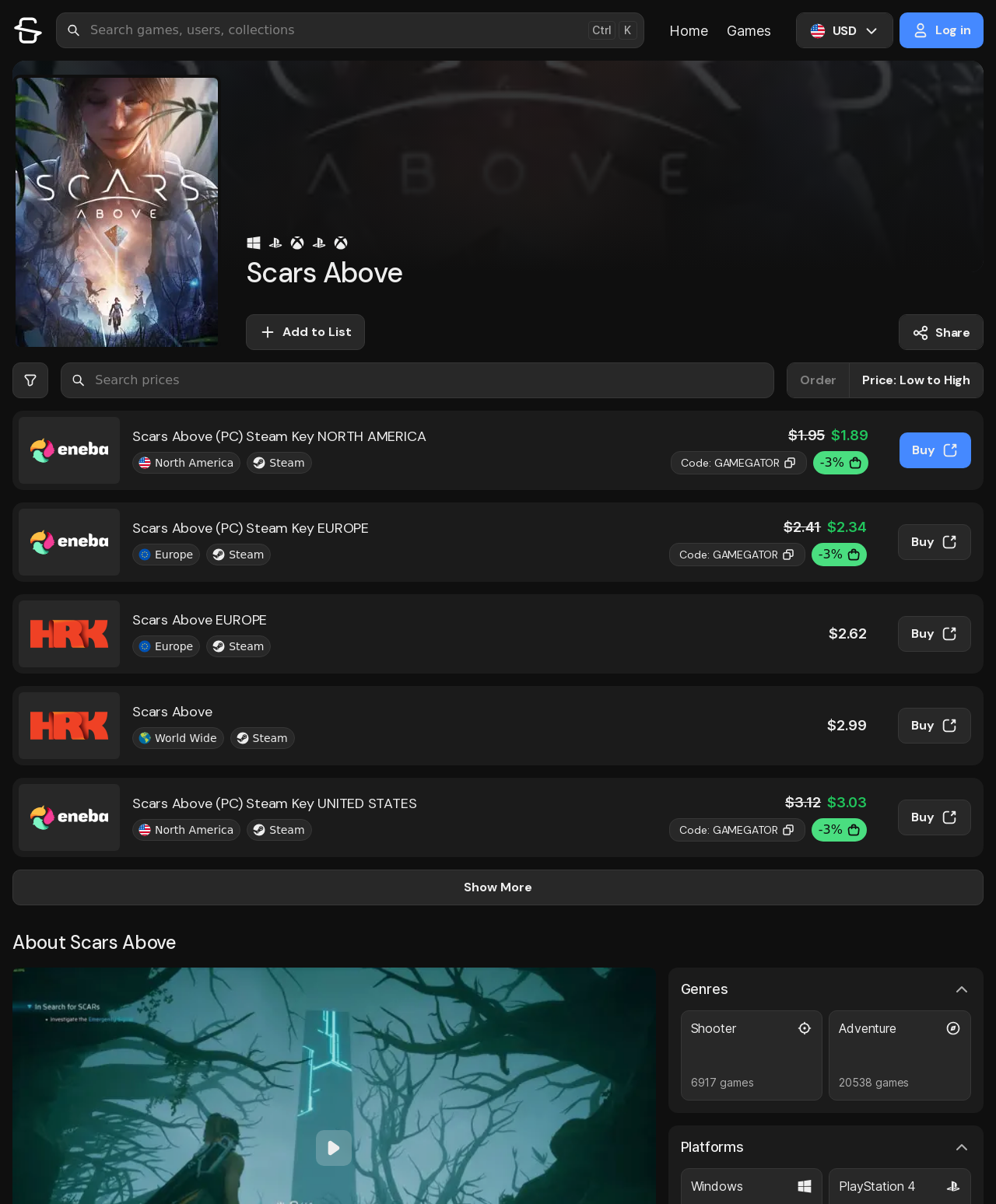What is the cheapest price for Scars Above?
Look at the image and respond with a one-word or short phrase answer.

$1.89